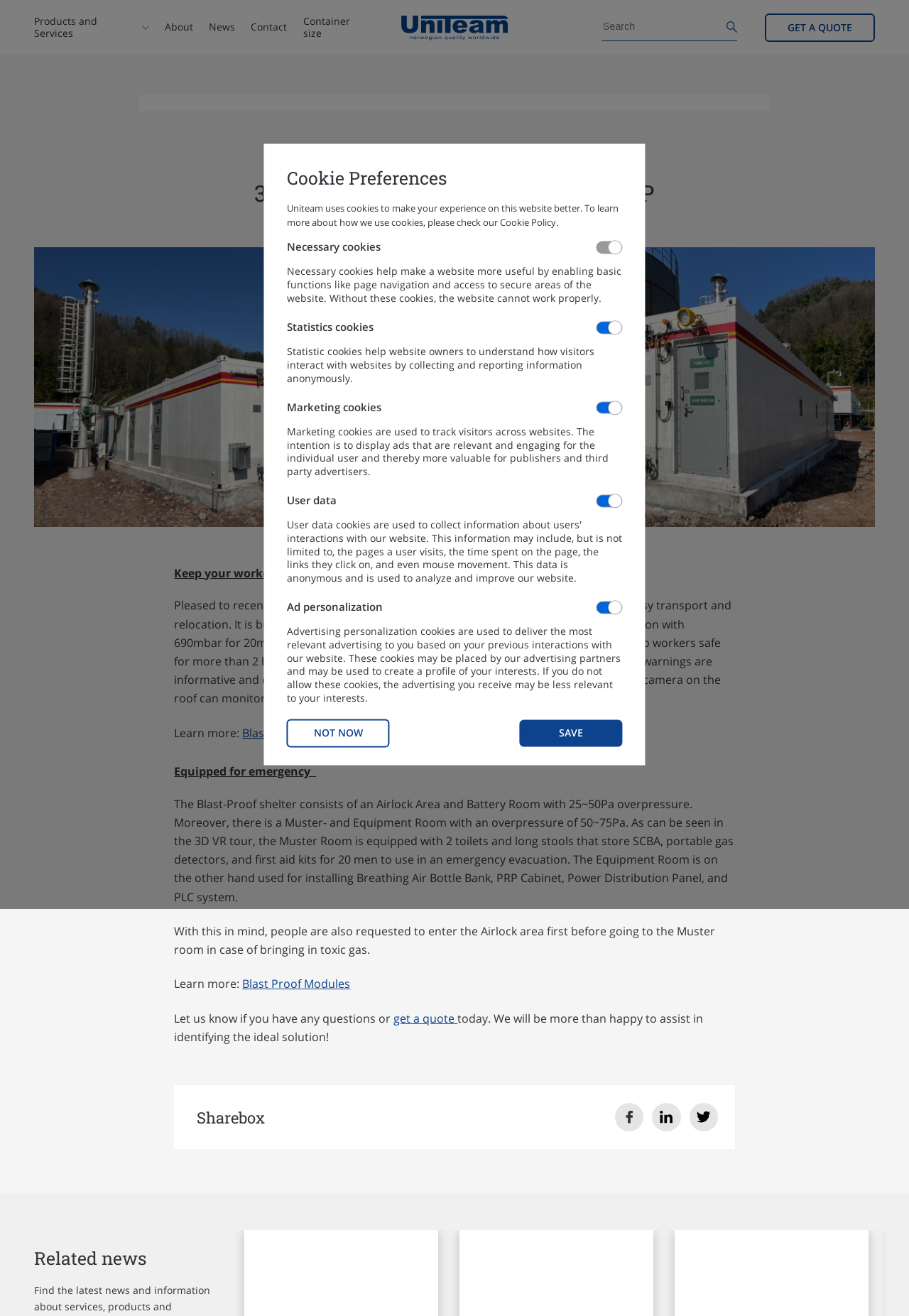Identify the bounding box coordinates for the element that needs to be clicked to fulfill this instruction: "Share on Facebook". Provide the coordinates in the format of four float numbers between 0 and 1: [left, top, right, bottom].

[0.676, 0.838, 0.708, 0.86]